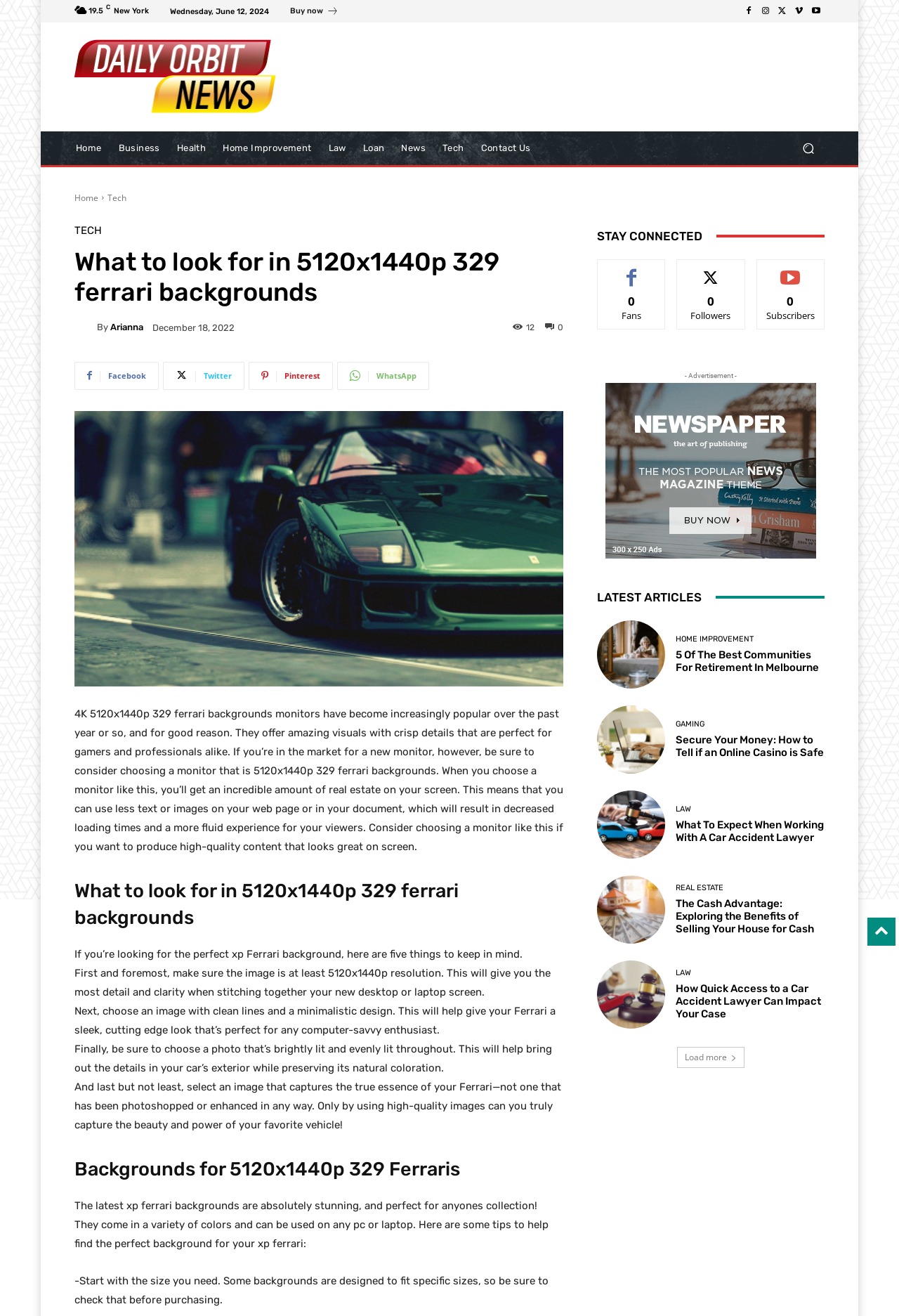Please answer the following question using a single word or phrase: 
What is the importance of choosing a monitor with 5120x1440p resolution?

More real estate on the screen